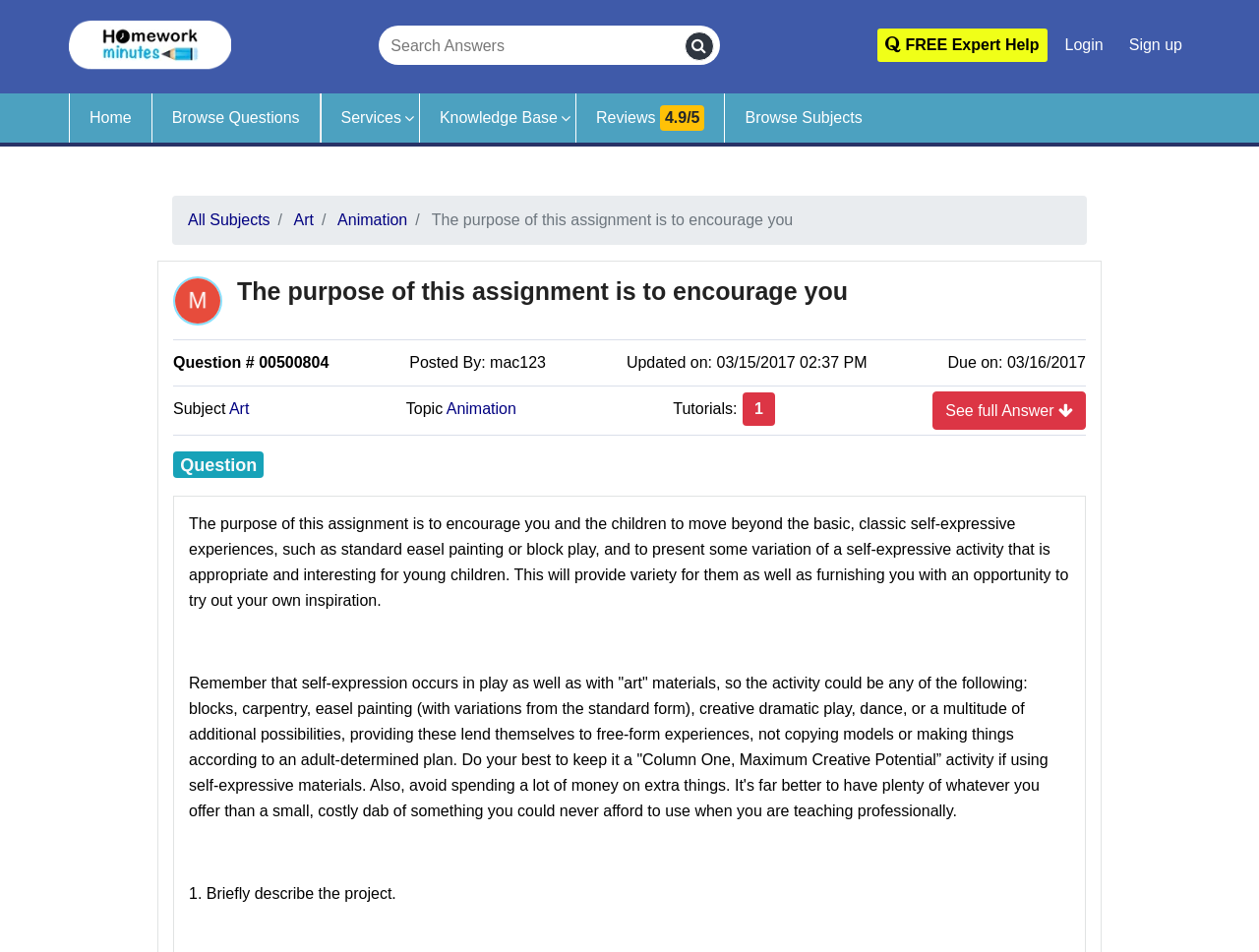What is the topic of the question?
Could you please answer the question thoroughly and with as much detail as possible?

The topic of the question can be found by looking at the 'Topic' section, which is located below the 'Subject' section. The topic is specified as 'Animation', which is a link that can be clicked to browse related questions.